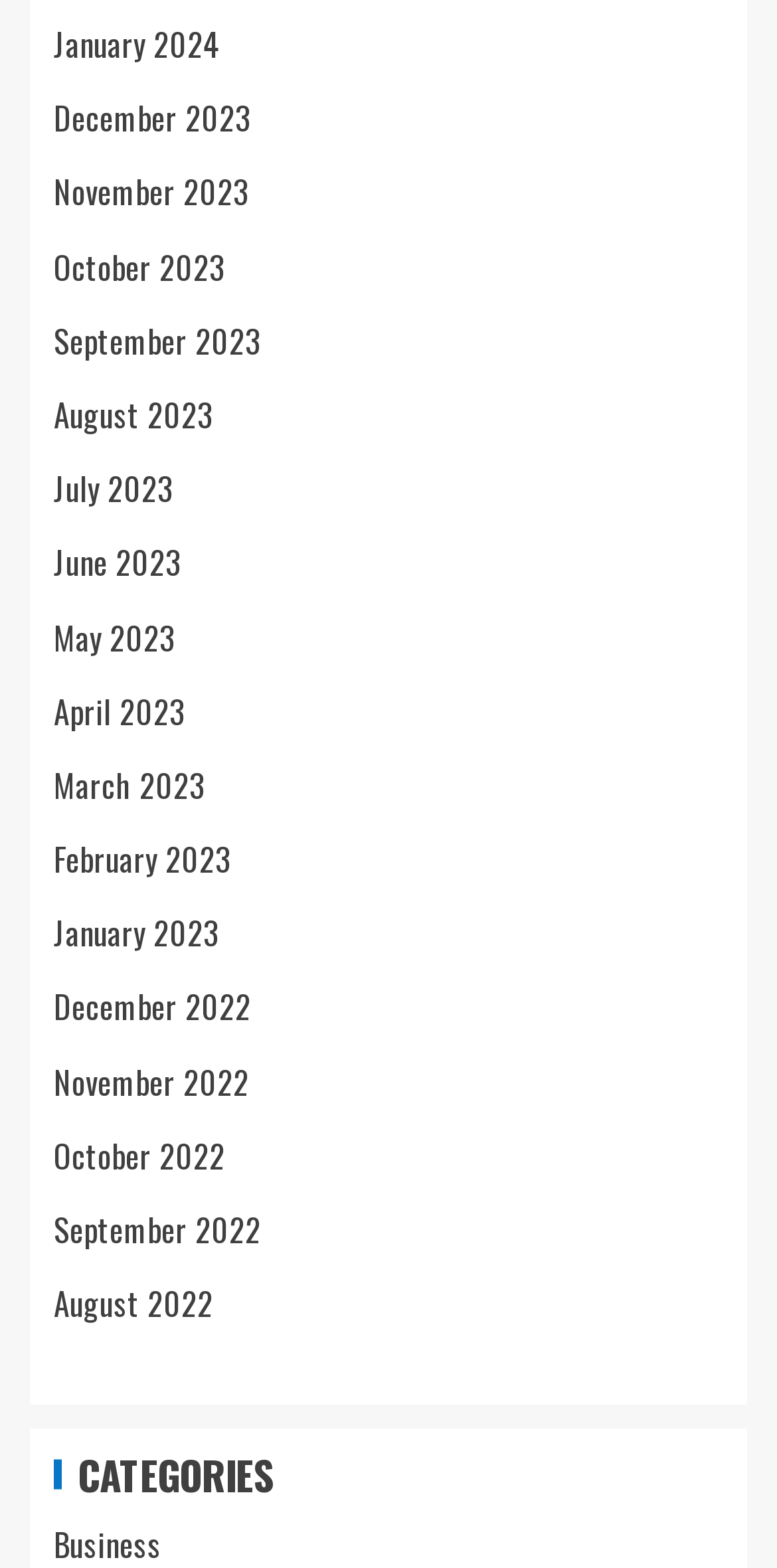Based on the image, give a detailed response to the question: What is the category heading?

I found a heading element on the webpage with the text 'CATEGORIES', which is the category heading.